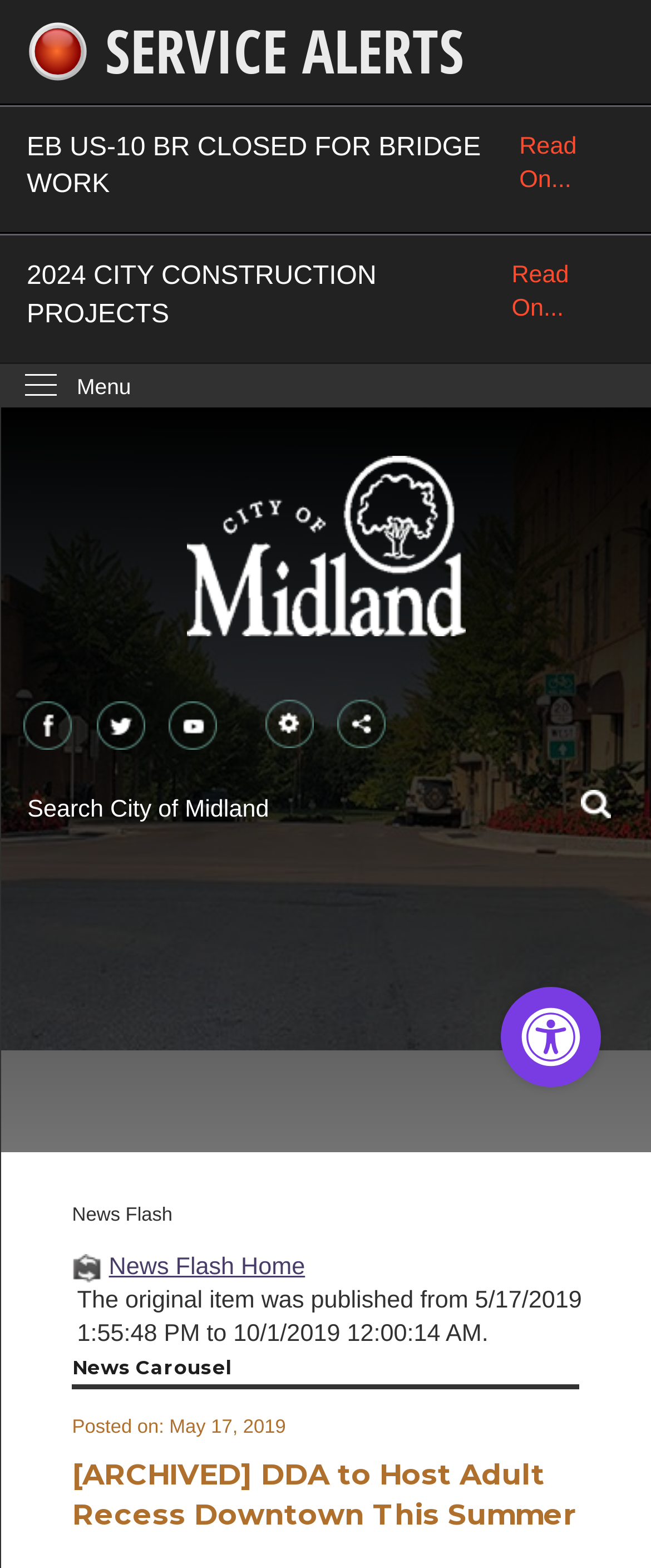Provide the bounding box coordinates of the section that needs to be clicked to accomplish the following instruction: "Check news flash home."

[0.111, 0.798, 0.889, 0.819]